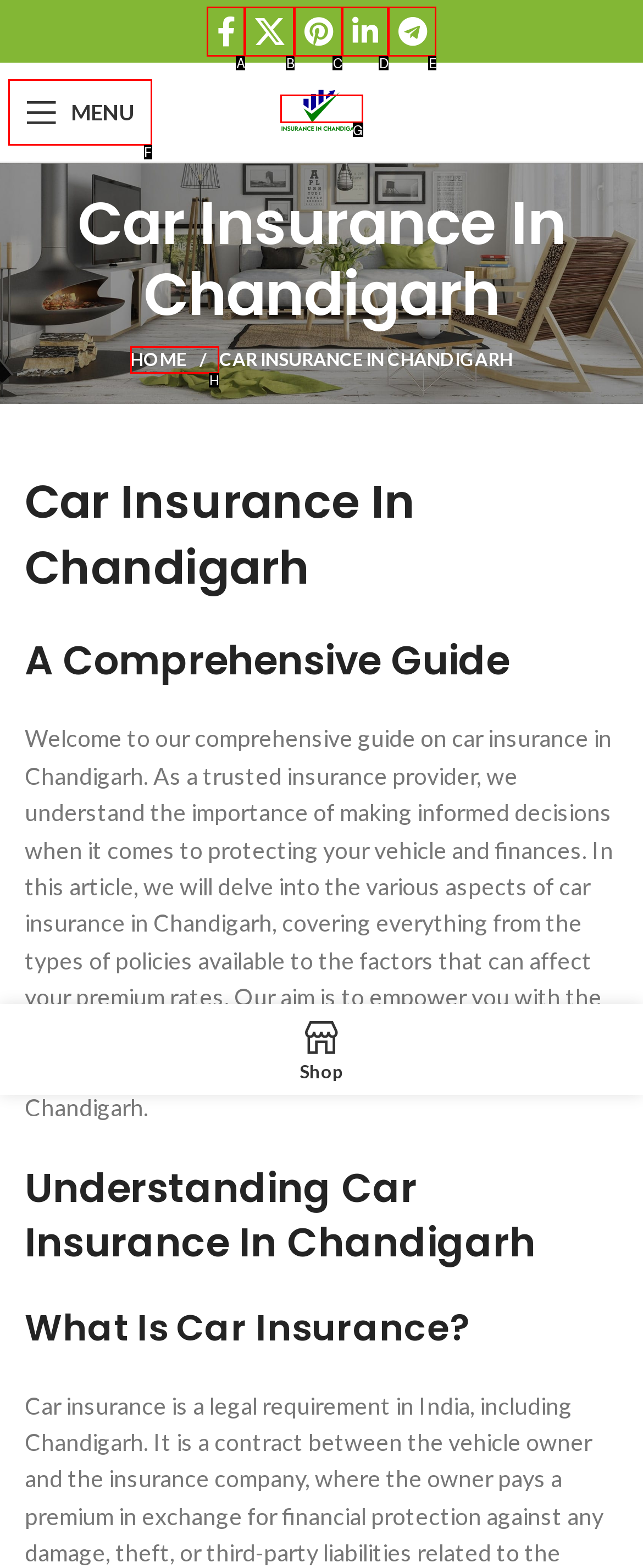Tell me which letter I should select to achieve the following goal: Go to HOME page
Answer with the corresponding letter from the provided options directly.

H